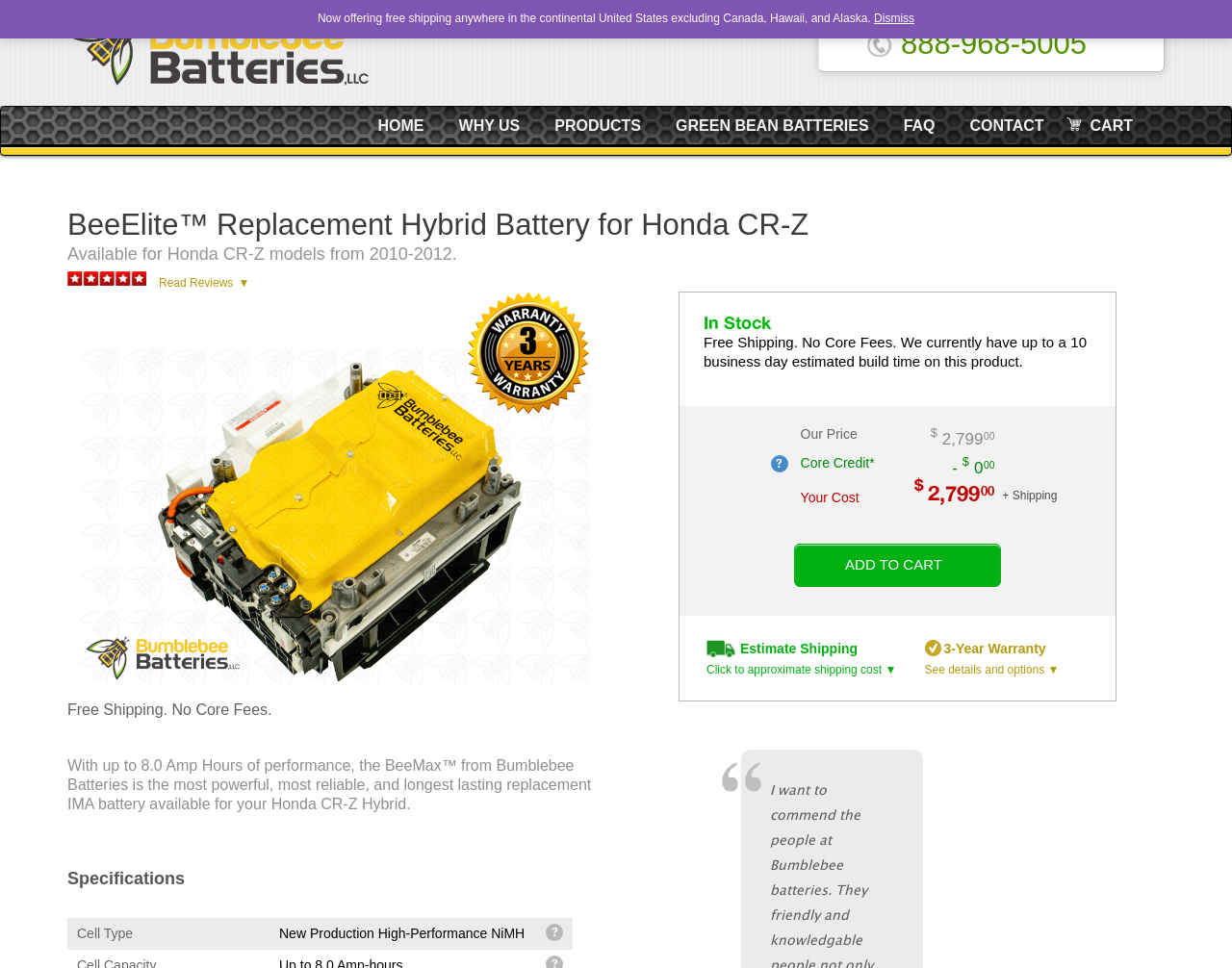Kindly determine the bounding box coordinates for the area that needs to be clicked to execute this instruction: "Click to learn more about Bumblebee Batteries".

[0.055, 0.016, 0.488, 0.089]